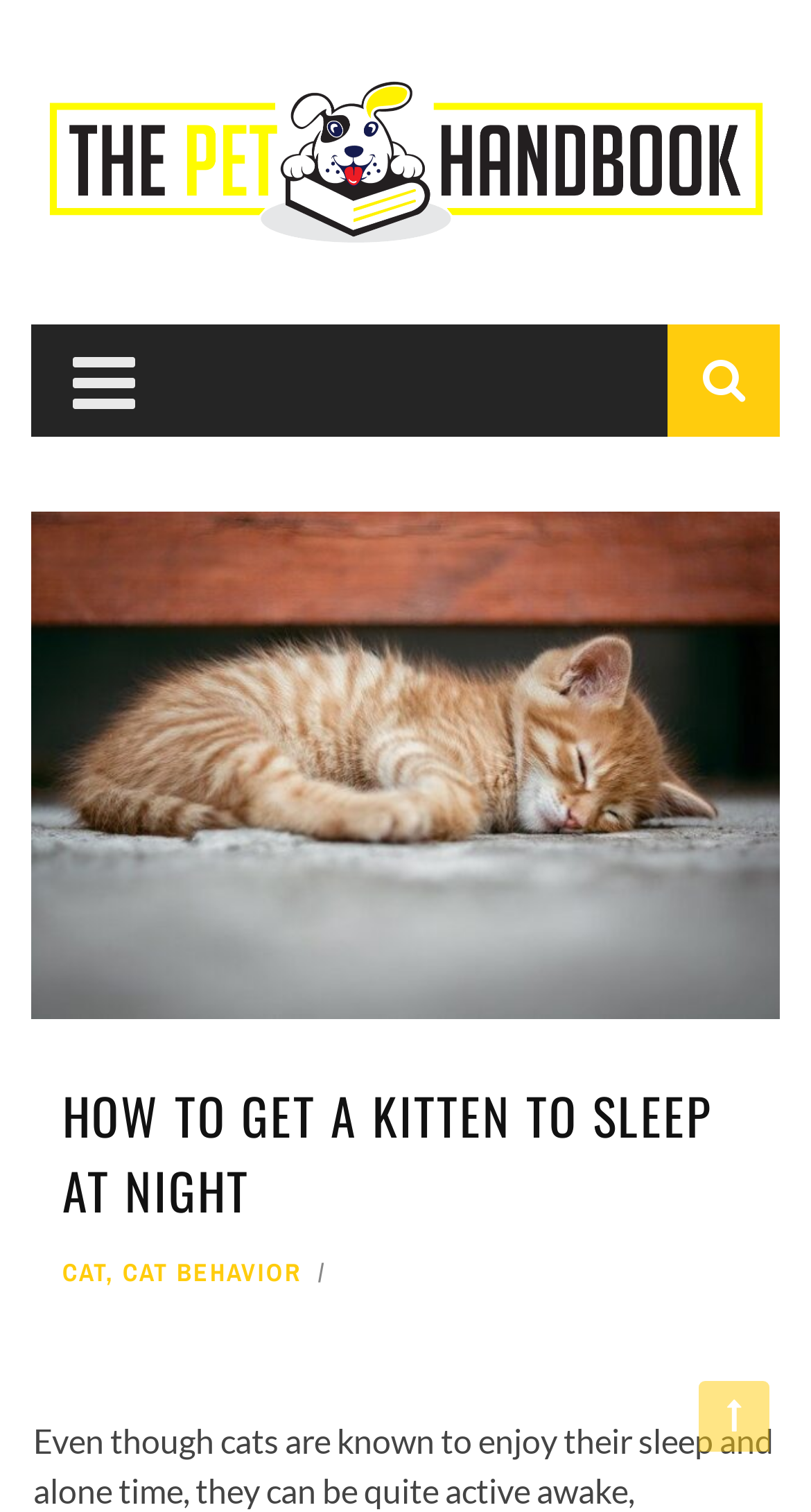By analyzing the image, answer the following question with a detailed response: What is the purpose of the webpage?

I inferred the purpose of the webpage by analyzing its content. The webpage has a heading that suggests it will provide guidance on how to get a kitten to sleep at night, which implies that the purpose of the webpage is to provide helpful information or guidance to its users.